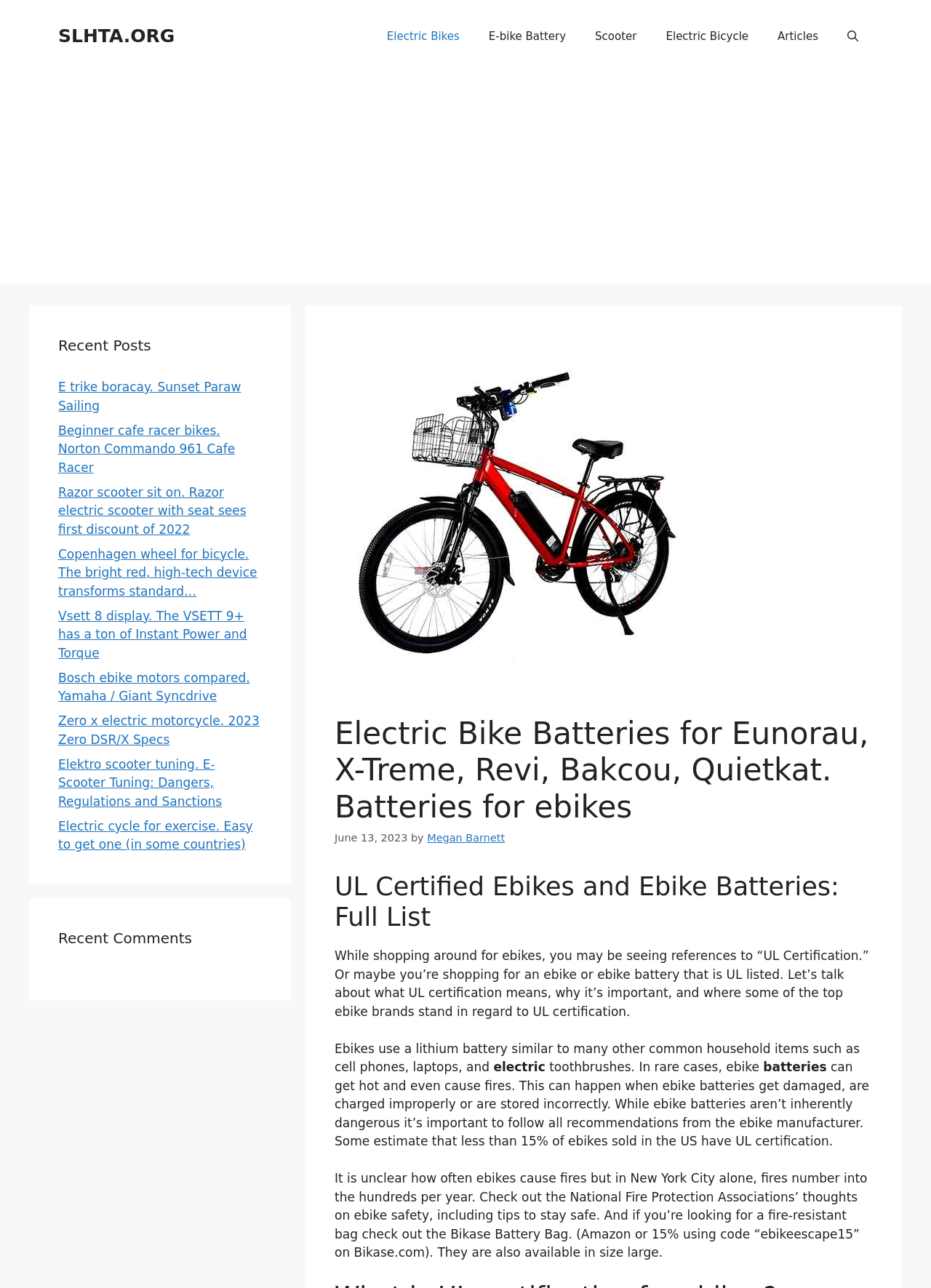Could you determine the bounding box coordinates of the clickable element to complete the instruction: "Click on the 'Electric Bikes' link"? Provide the coordinates as four float numbers between 0 and 1, i.e., [left, top, right, bottom].

[0.4, 0.011, 0.509, 0.045]